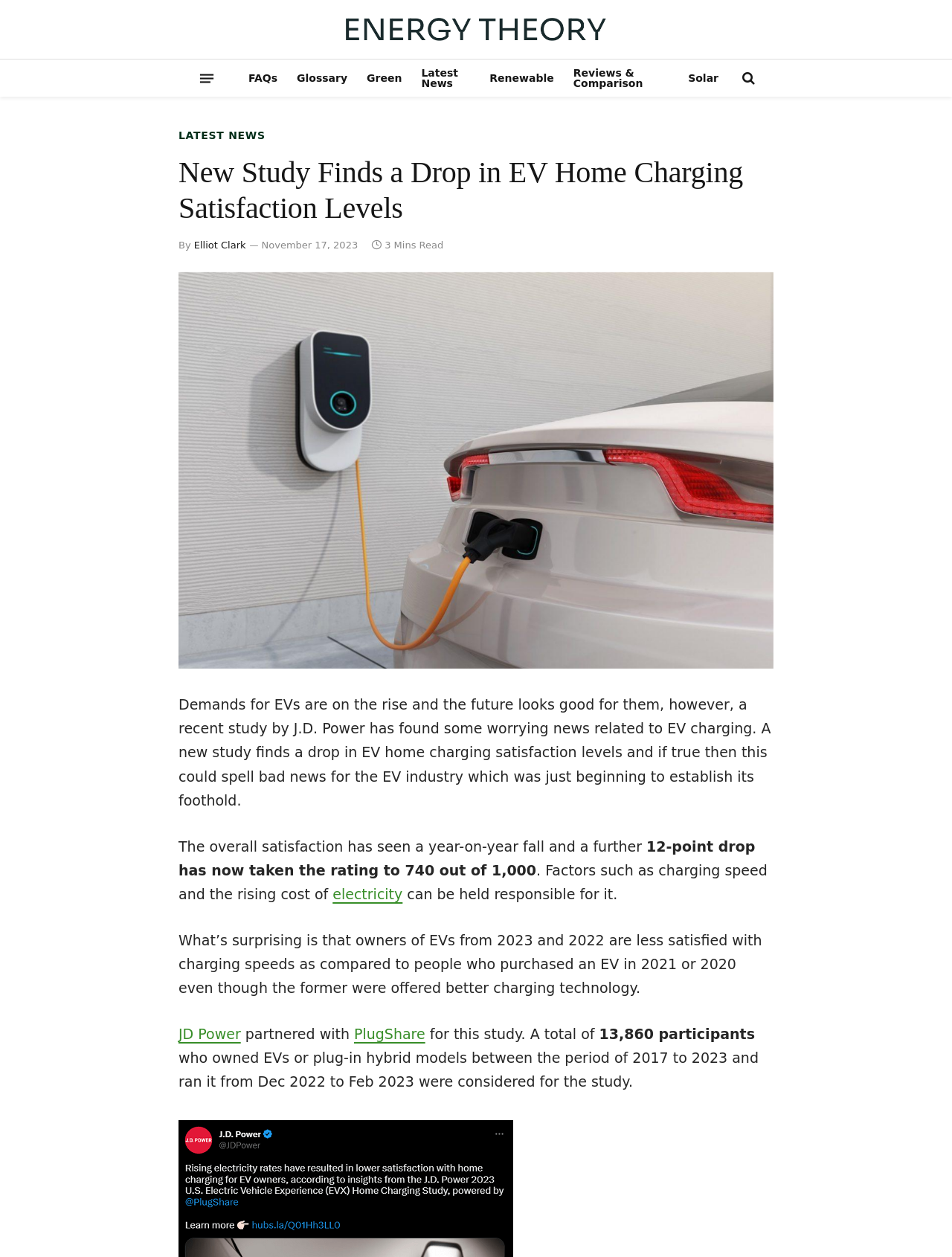Calculate the bounding box coordinates of the UI element given the description: "Reviews & Comparison".

[0.592, 0.048, 0.713, 0.076]